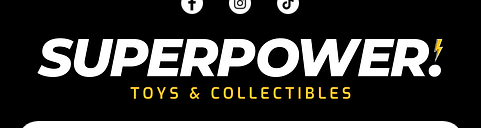Capture every detail in the image and describe it fully.

The image features the logo and branding for "SUPERPOWER! TOYS & COLLECTIBLES," prominently displayed against a striking black background. The name "SUPERPOWER!" is showcased in large, bold font, suggesting energy and excitement, with an eye-catching lightning bolt symbol adding a dynamic touch. Below the main title, the tagline "TOYS & COLLECTIBLES" is presented in gold lettering, highlighting the focus of the brand on playful and collectible items. 

Above the logo, social media icons for platforms such as Facebook, Instagram, and TikTok are integrated into the design, encouraging engagement and connectivity with a broader audience. The overall aesthetic communicates a modern and vibrant atmosphere, appealing to both toy enthusiasts and collectors alike.